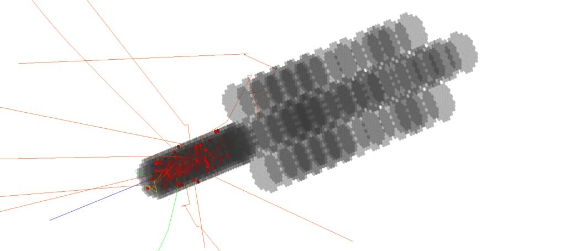Give an in-depth description of what is happening in the image.

**Figure 1: Visualization of a 30 GeV electron shower within the HGCal detector setup.** 

This image captures the intricate dynamics of particle interactions as an electron with an energy of 30 GeV enters the detector, producing a shower of secondary particles. The various colored trajectories represent different types of particles generated during the interaction, with the red highlights indicating areas of significant energy deposition within the detector material. The overall geometry depicted is part of a simplified model aligned with studies conducted by the CMS Collaboration. It illustrates the modularity of the detector design, allowing for comprehensive analysis and detailed simulations crucial for particle physics research.